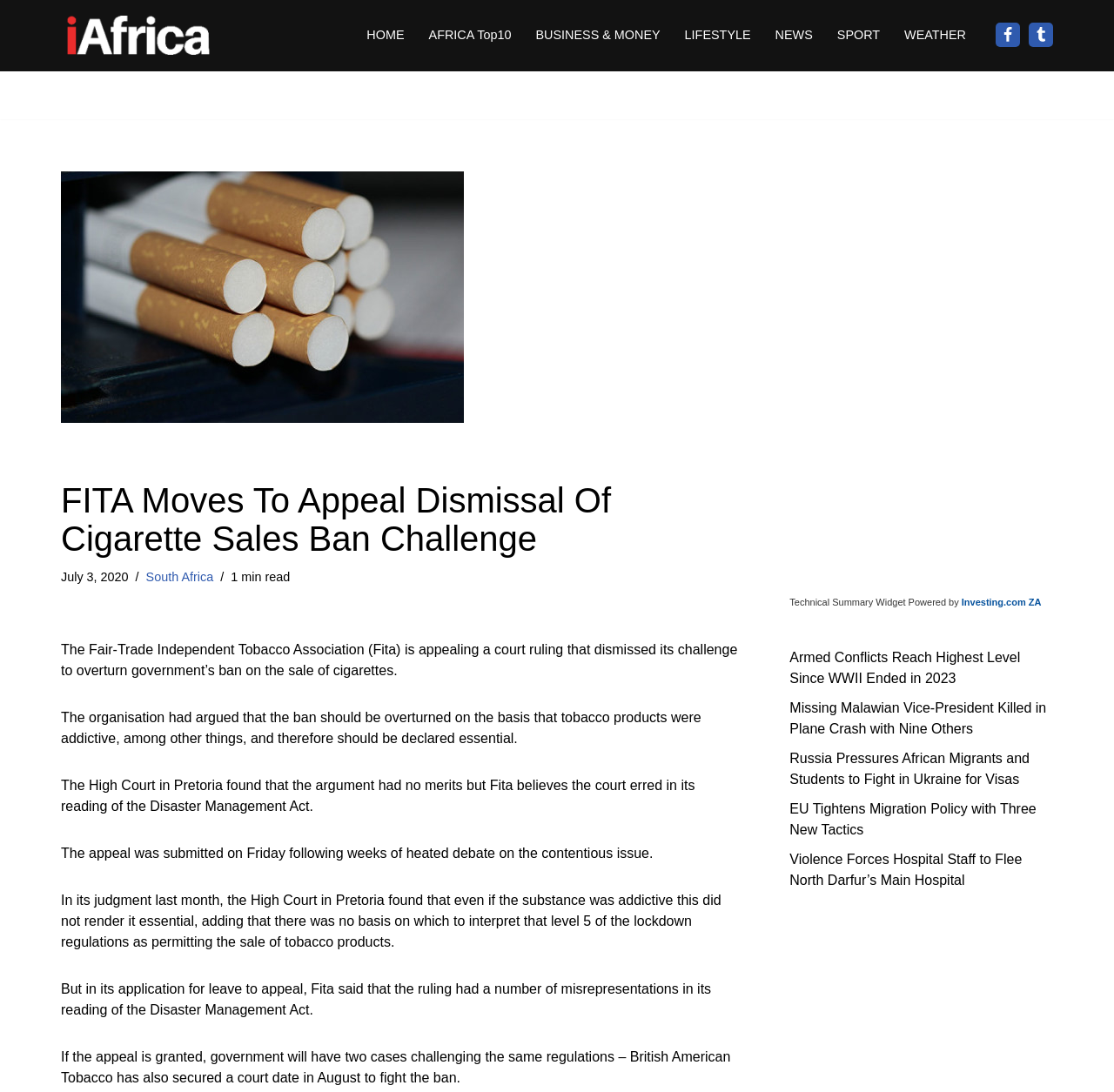What is the consequence of Fita's appeal?
Please answer the question with as much detail as possible using the screenshot.

If Fita's appeal is granted, government will have two cases challenging the same regulations, as British American Tobacco has also secured a court date in August to fight the ban. This is mentioned in the last paragraph of the article.